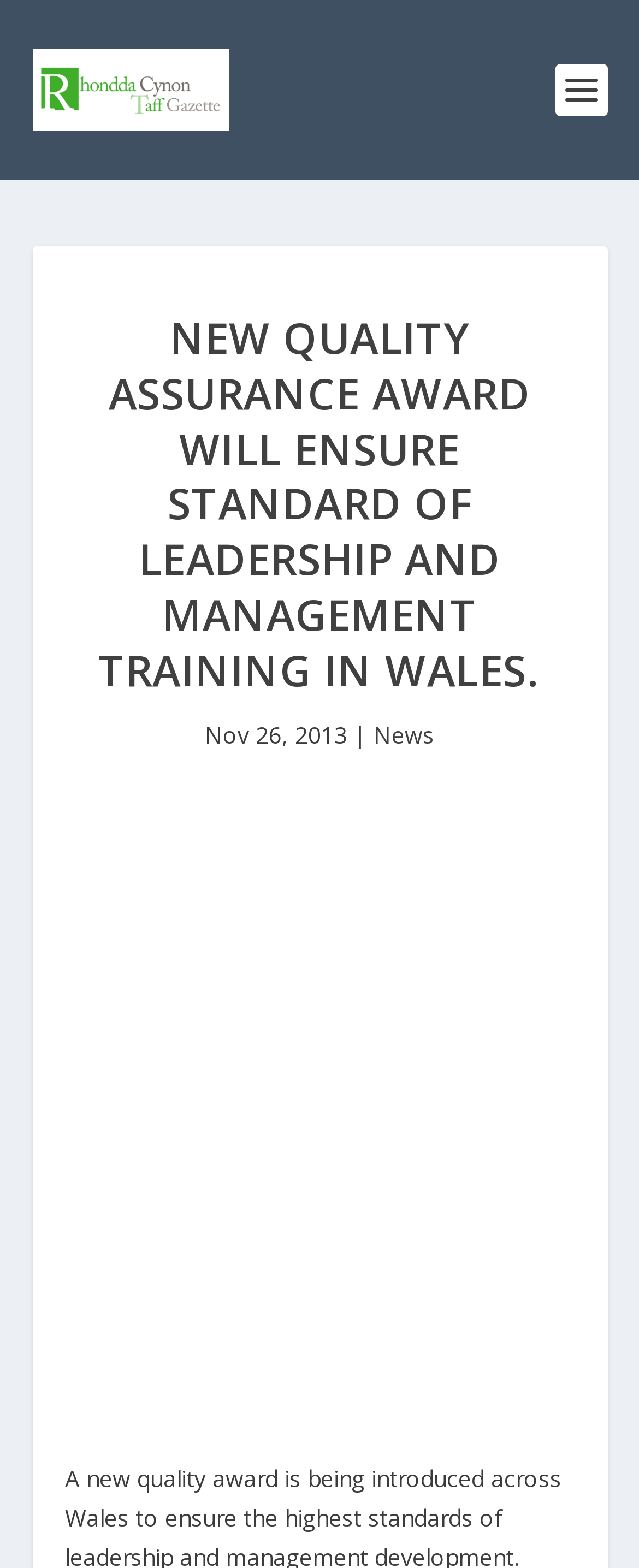Please give a concise answer to this question using a single word or phrase: 
When was the news article published?

Nov 26, 2013